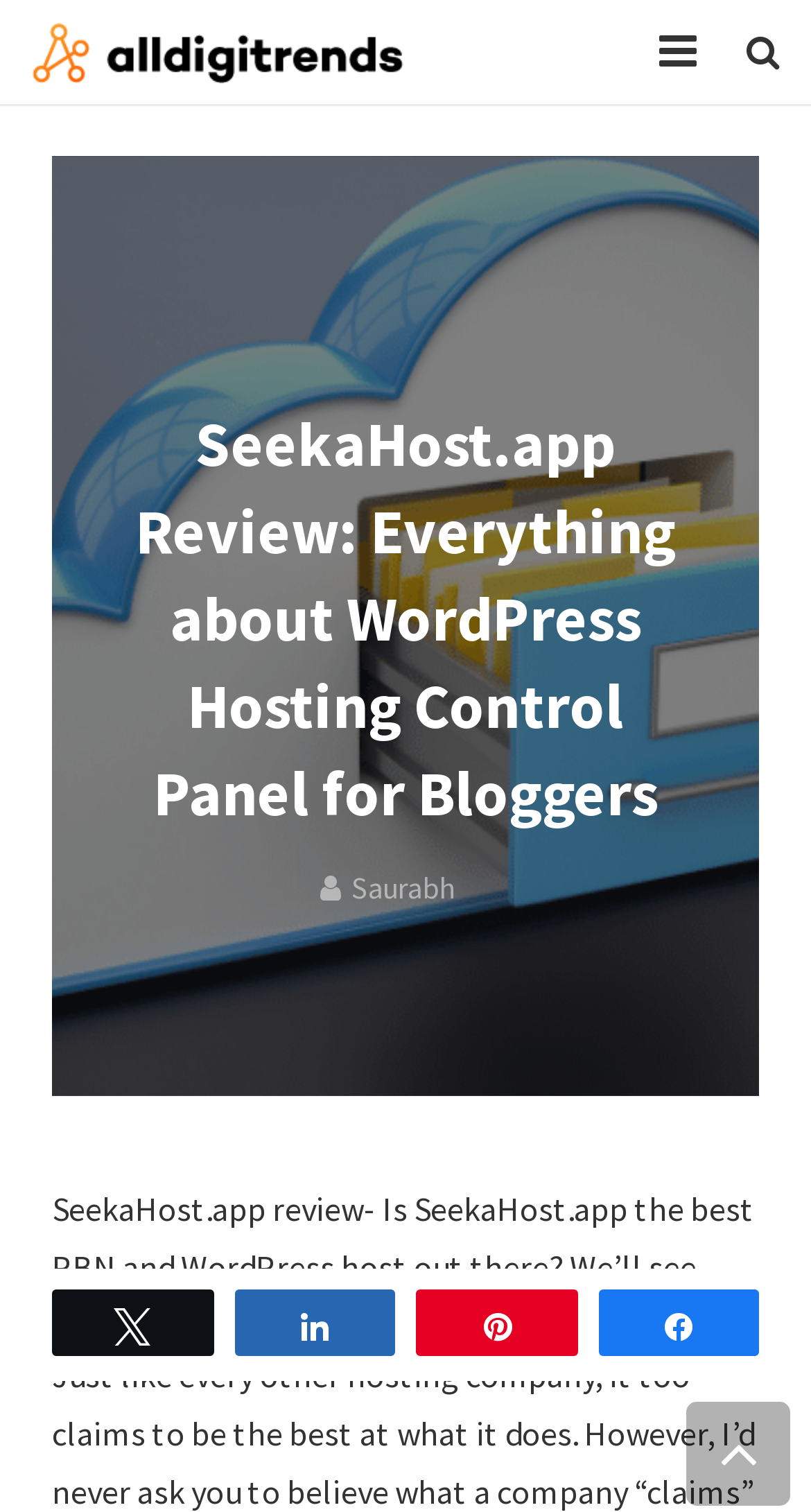Determine the bounding box coordinates for the area you should click to complete the following instruction: "Click the LinkedIn link".

None